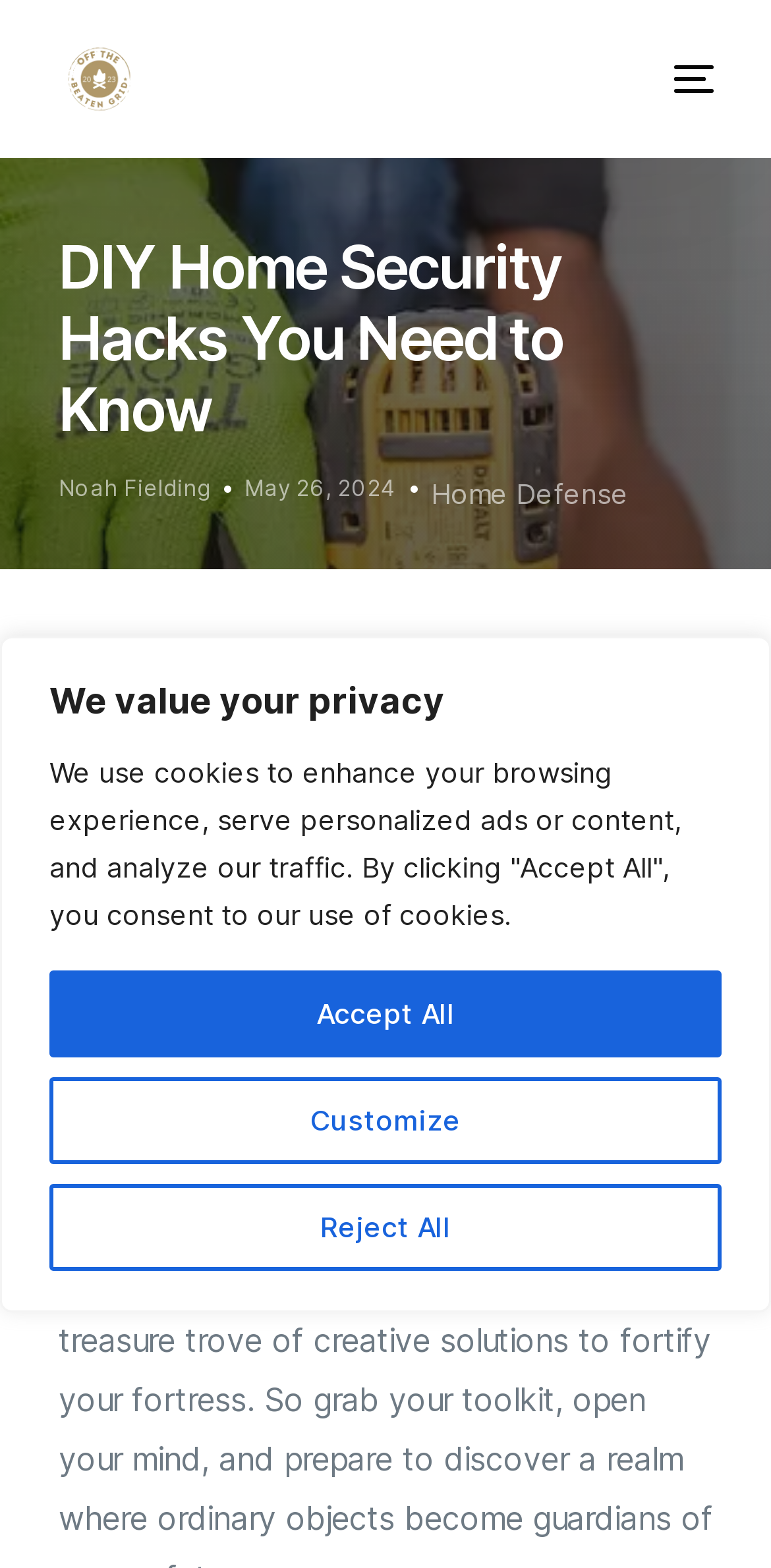Please identify the bounding box coordinates of the element I need to click to follow this instruction: "Learn about in-depth assessment".

None